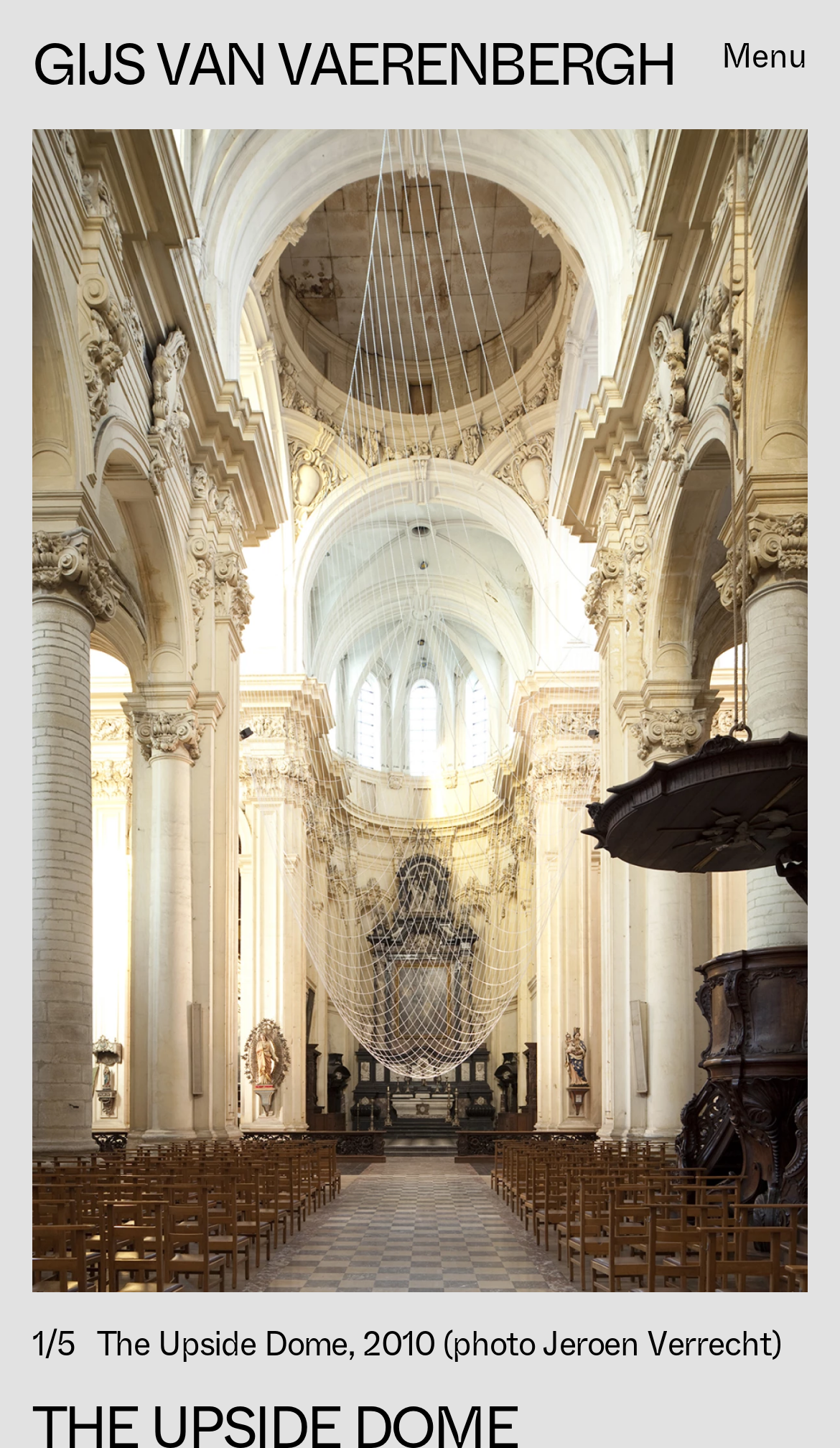Given the description: "Menu", determine the bounding box coordinates of the UI element. The coordinates should be formatted as four float numbers between 0 and 1, [left, top, right, bottom].

[0.859, 0.027, 0.961, 0.072]